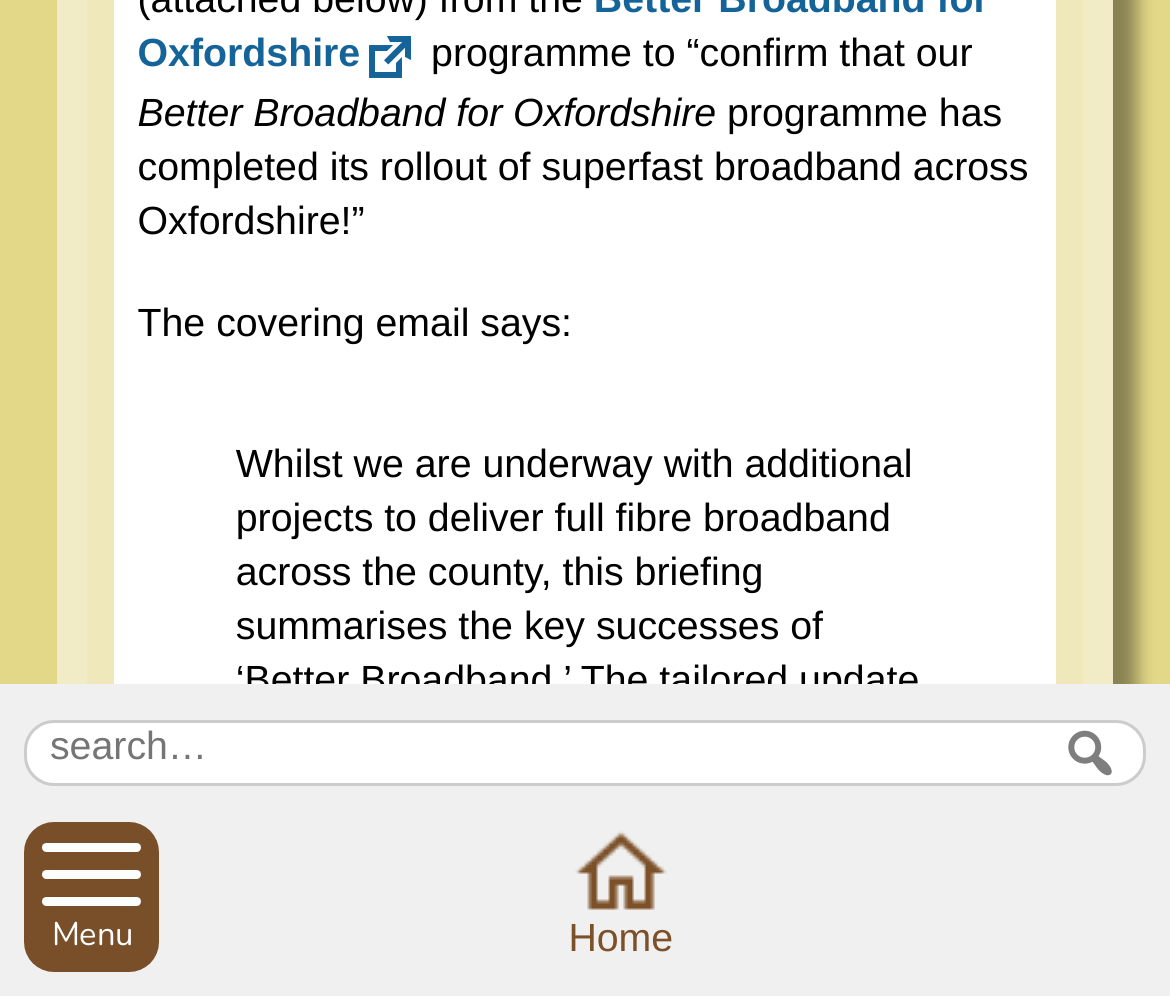Identify and provide the bounding box coordinates of the UI element described: "Sibford Gower Parish Council". The coordinates should be formatted as [left, top, right, bottom], with each number being a float between 0 and 1.

[0.472, 0.875, 0.696, 0.976]